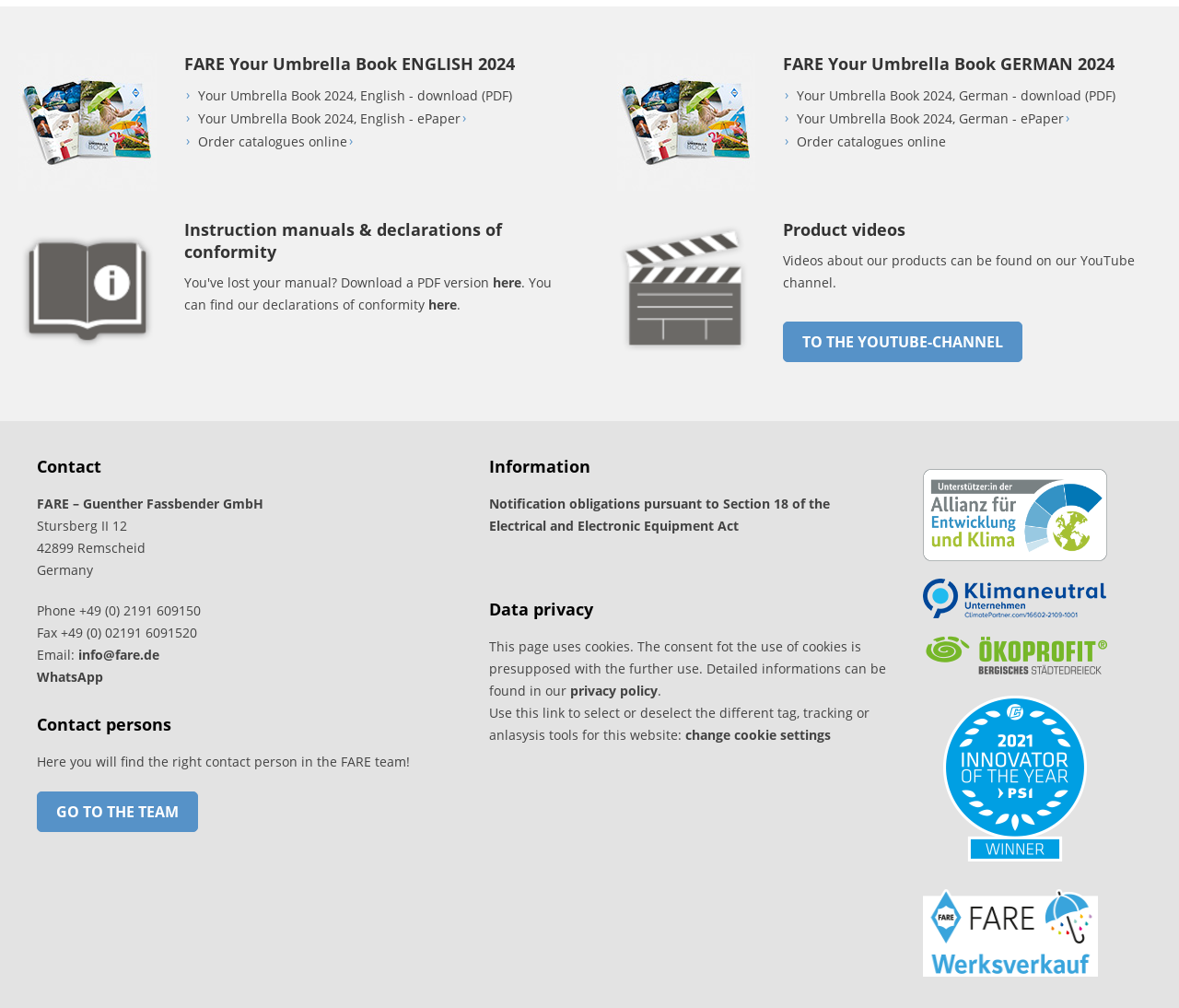Predict the bounding box of the UI element based on this description: "here".

[0.418, 0.271, 0.442, 0.289]